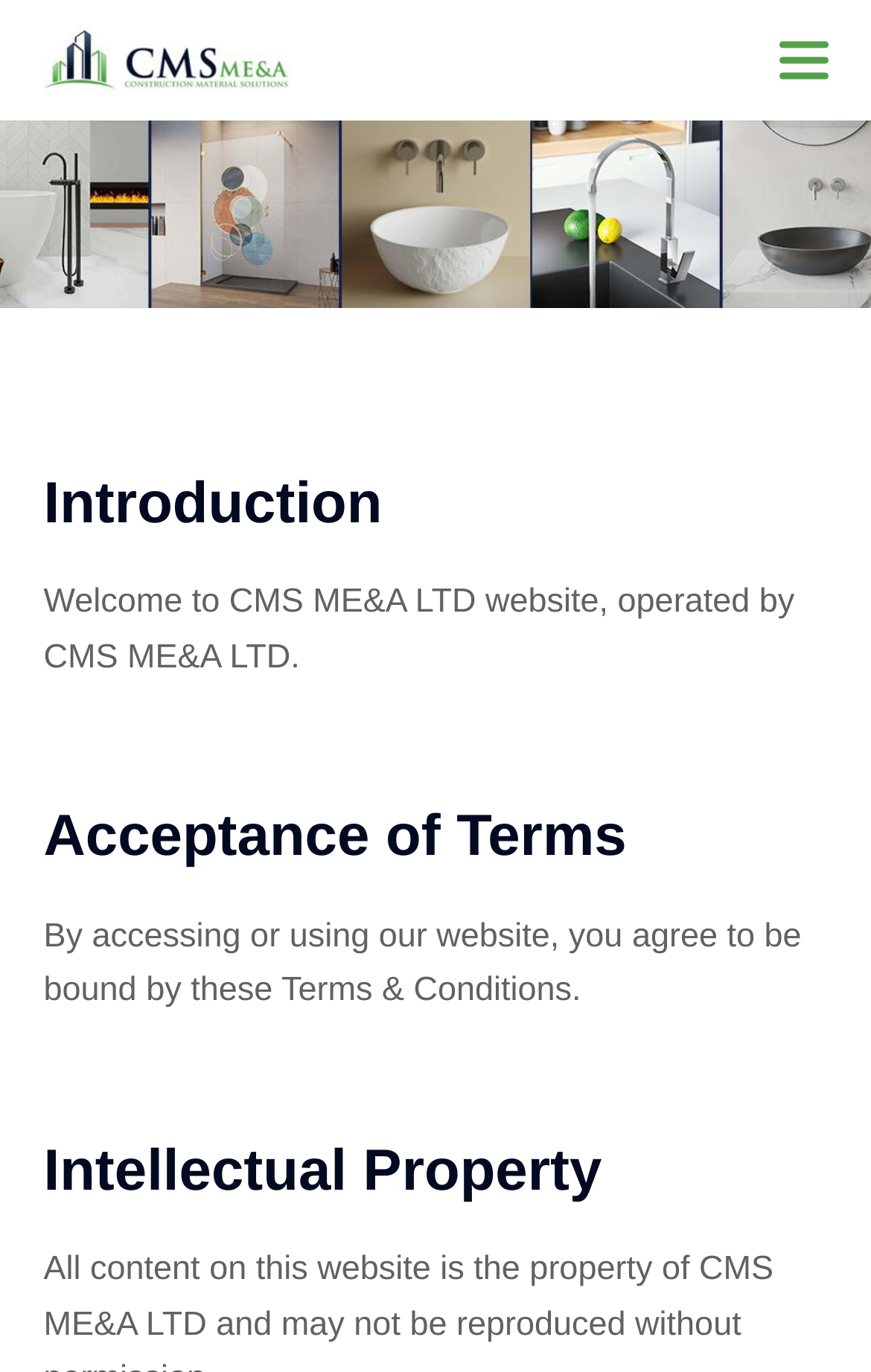Answer briefly with one word or phrase:
What is the purpose of the button at the top right corner?

Toggle mobile menu